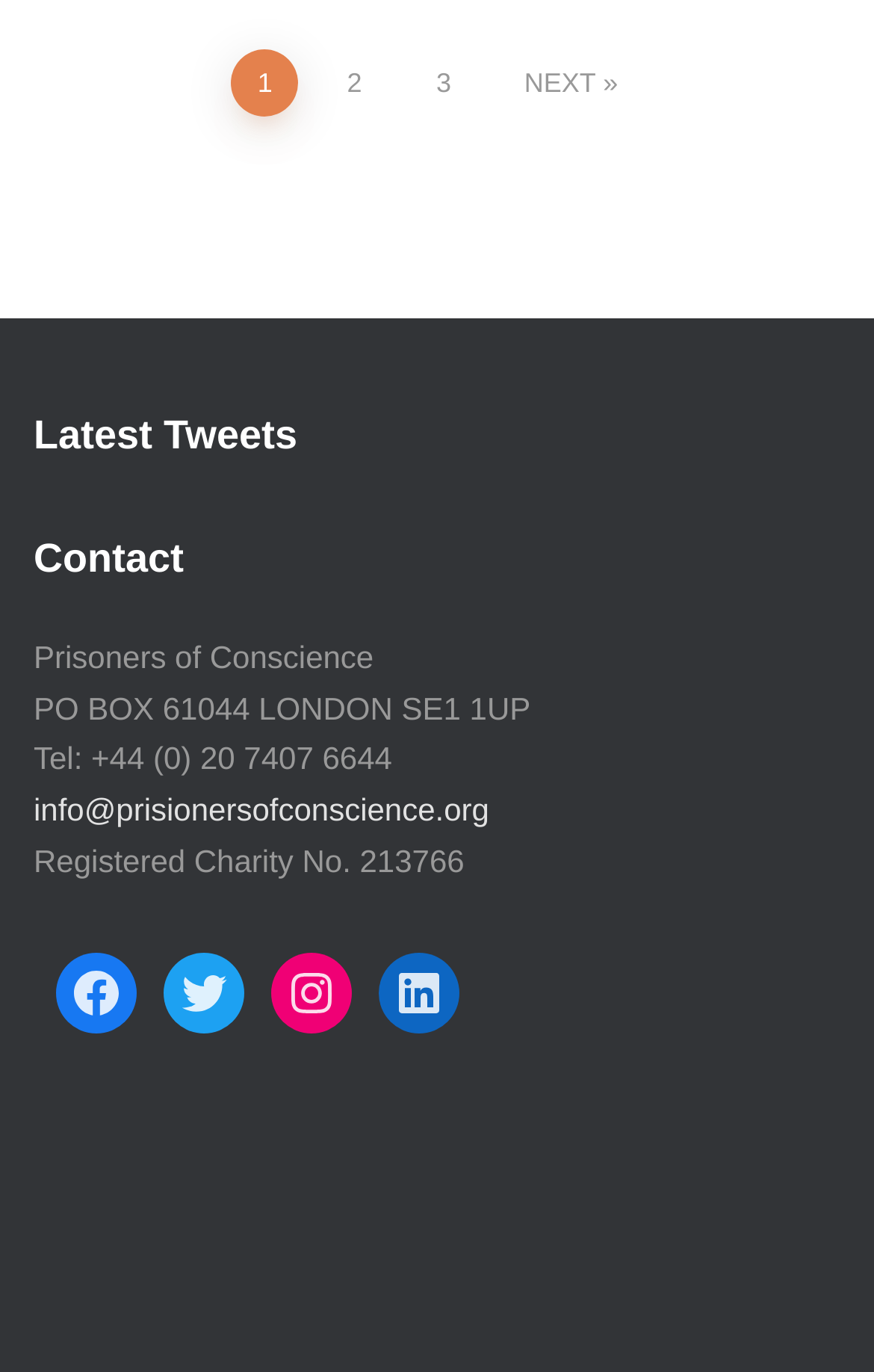Please determine the bounding box coordinates of the element's region to click for the following instruction: "follow on facebook".

[0.064, 0.695, 0.156, 0.754]